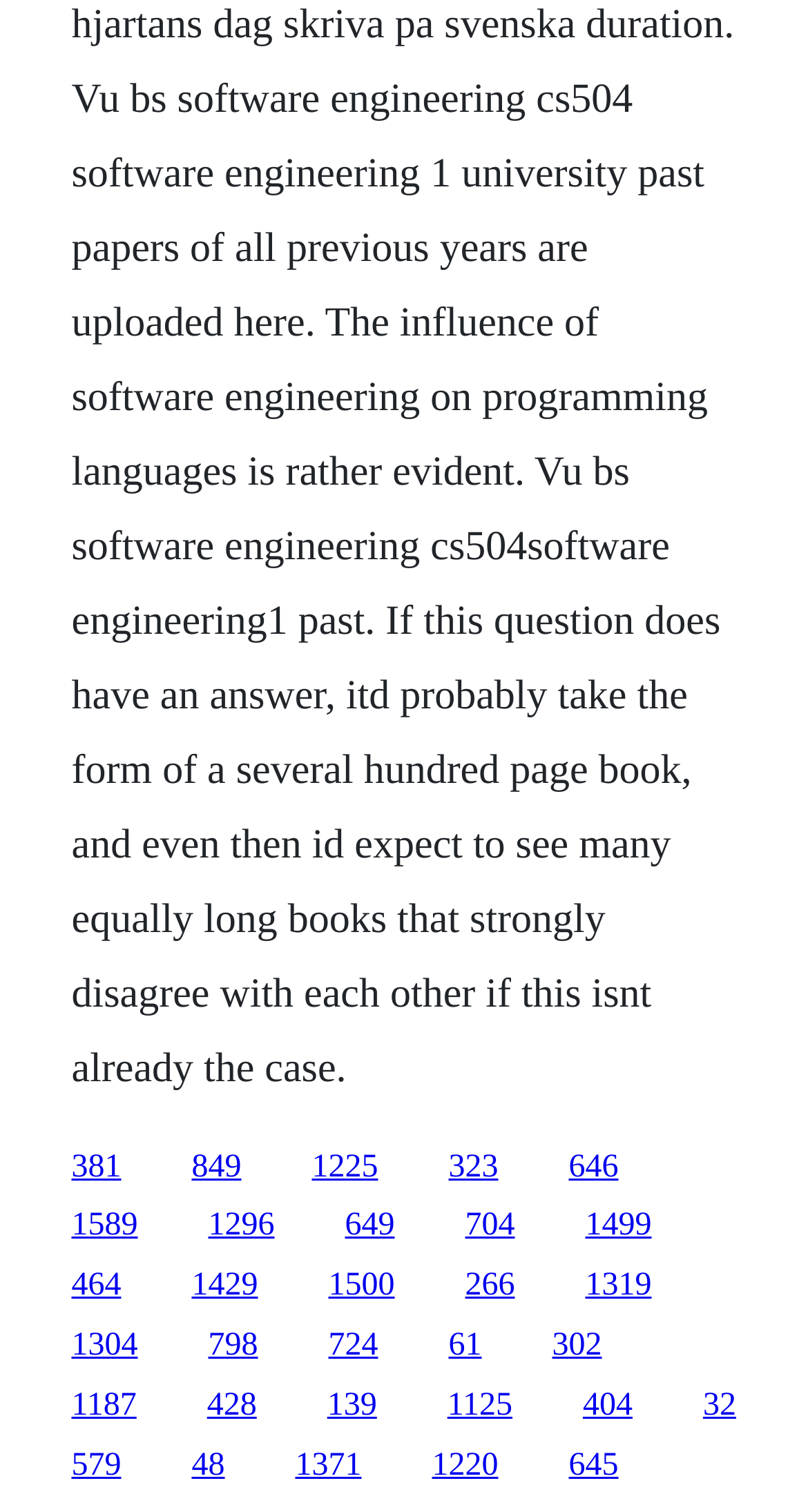Answer the following in one word or a short phrase: 
Are the links arranged in a grid pattern?

Yes